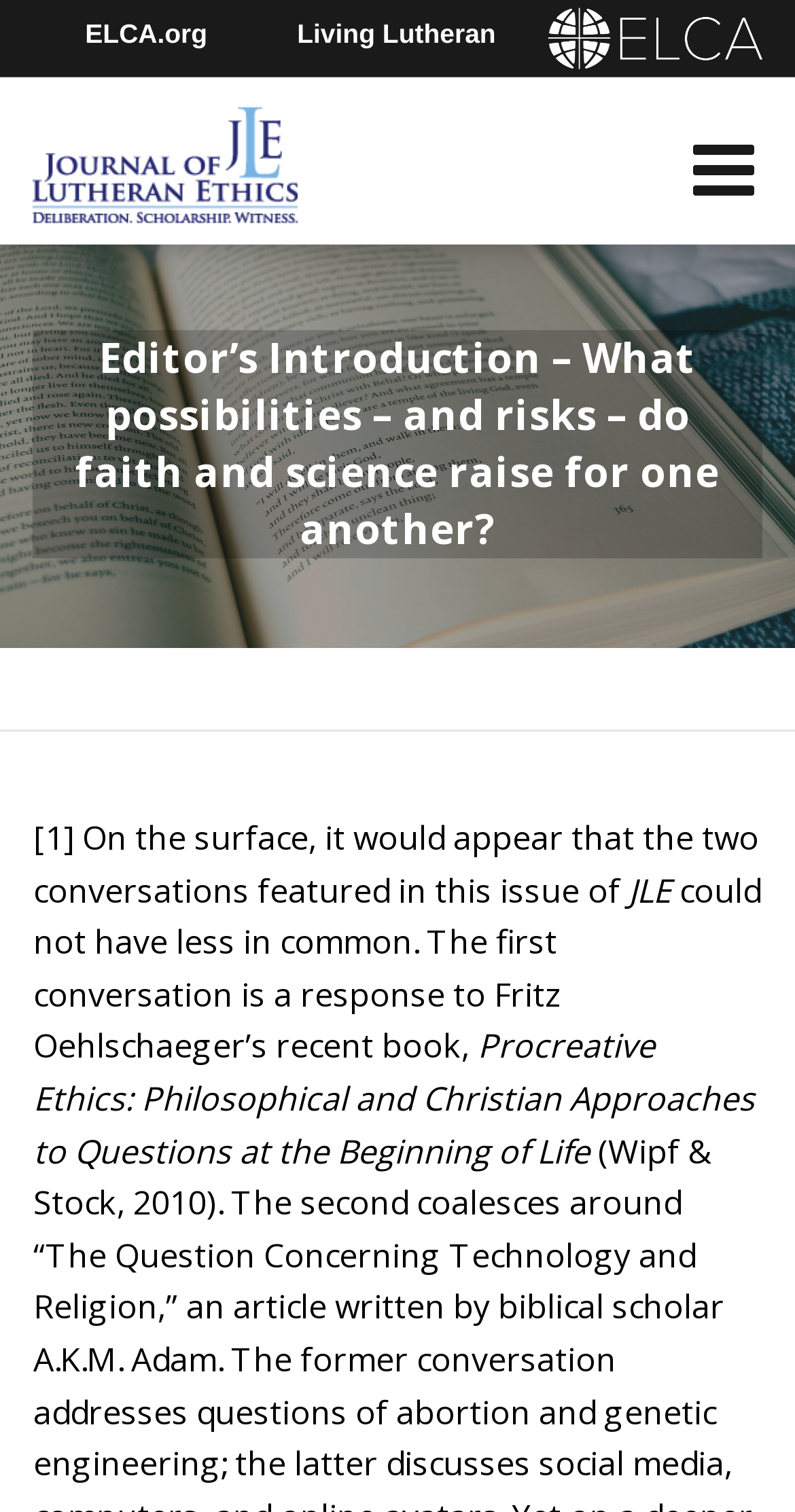Answer the question using only a single word or phrase: 
What is the name of the logo on the top right?

ELCA logo